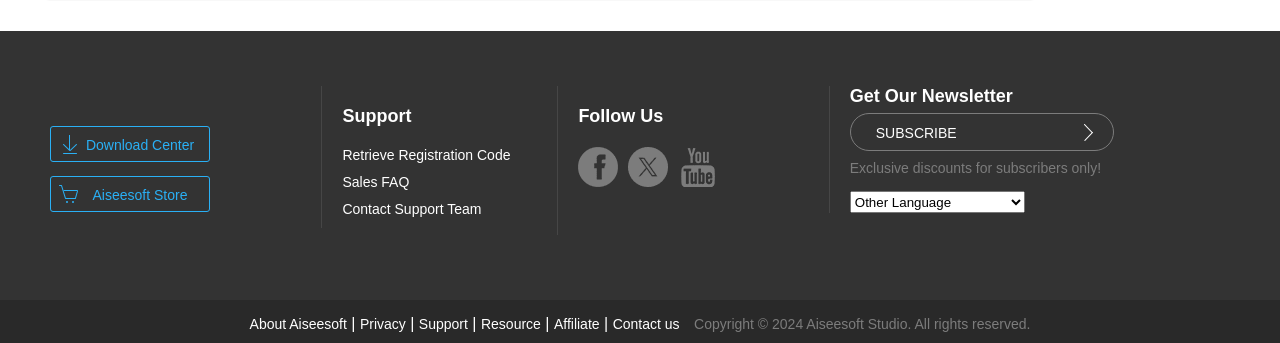Can you identify the bounding box coordinates of the clickable region needed to carry out this instruction: 'Contact the support team'? The coordinates should be four float numbers within the range of 0 to 1, stated as [left, top, right, bottom].

[0.267, 0.586, 0.408, 0.633]